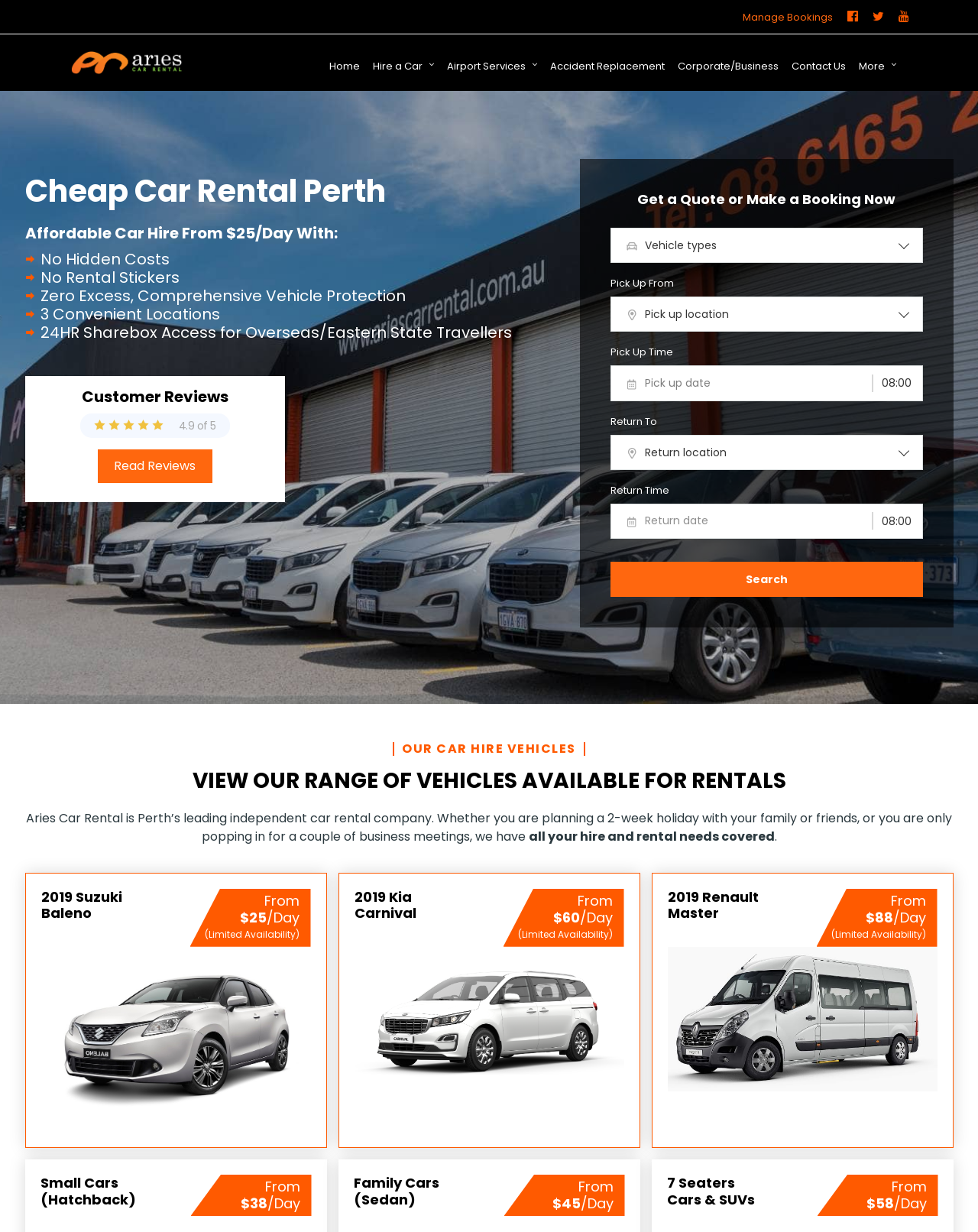Identify the bounding box for the UI element that is described as follows: "More".

[0.878, 0.028, 0.93, 0.08]